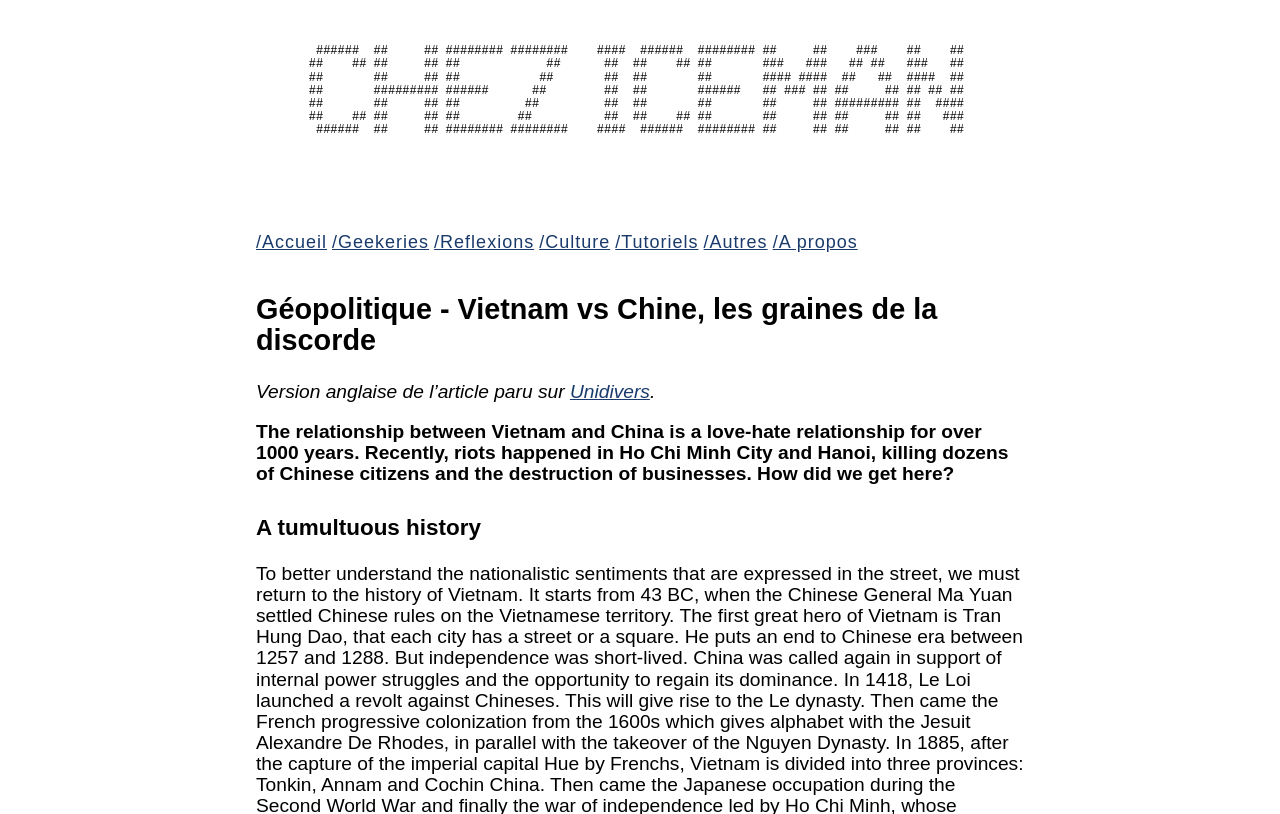Respond to the following question with a brief word or phrase:
What is the topic of the article?

Vietnam vs China